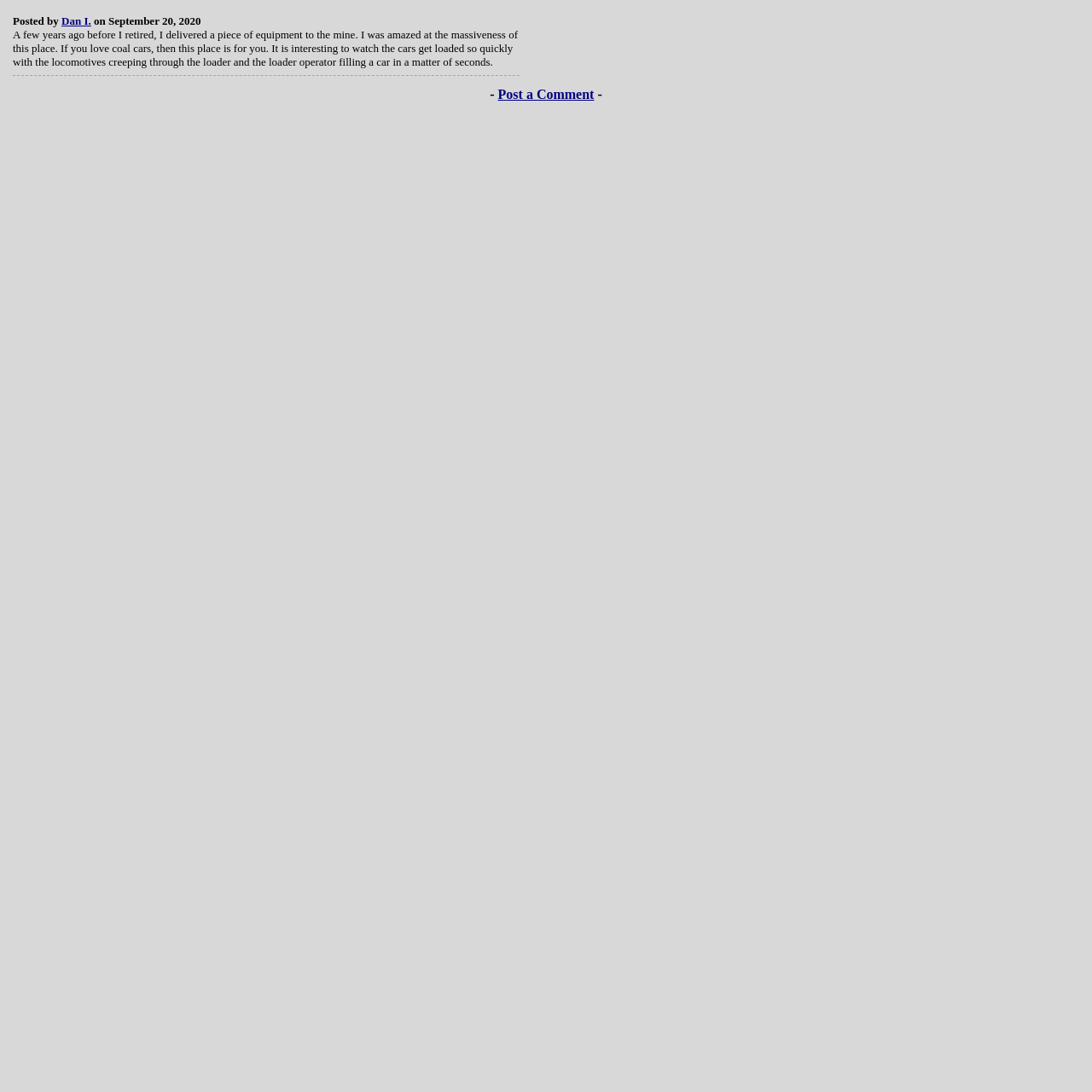Answer the question in one word or a short phrase:
What is the purpose of the link 'Post a Comment'?

to post a comment